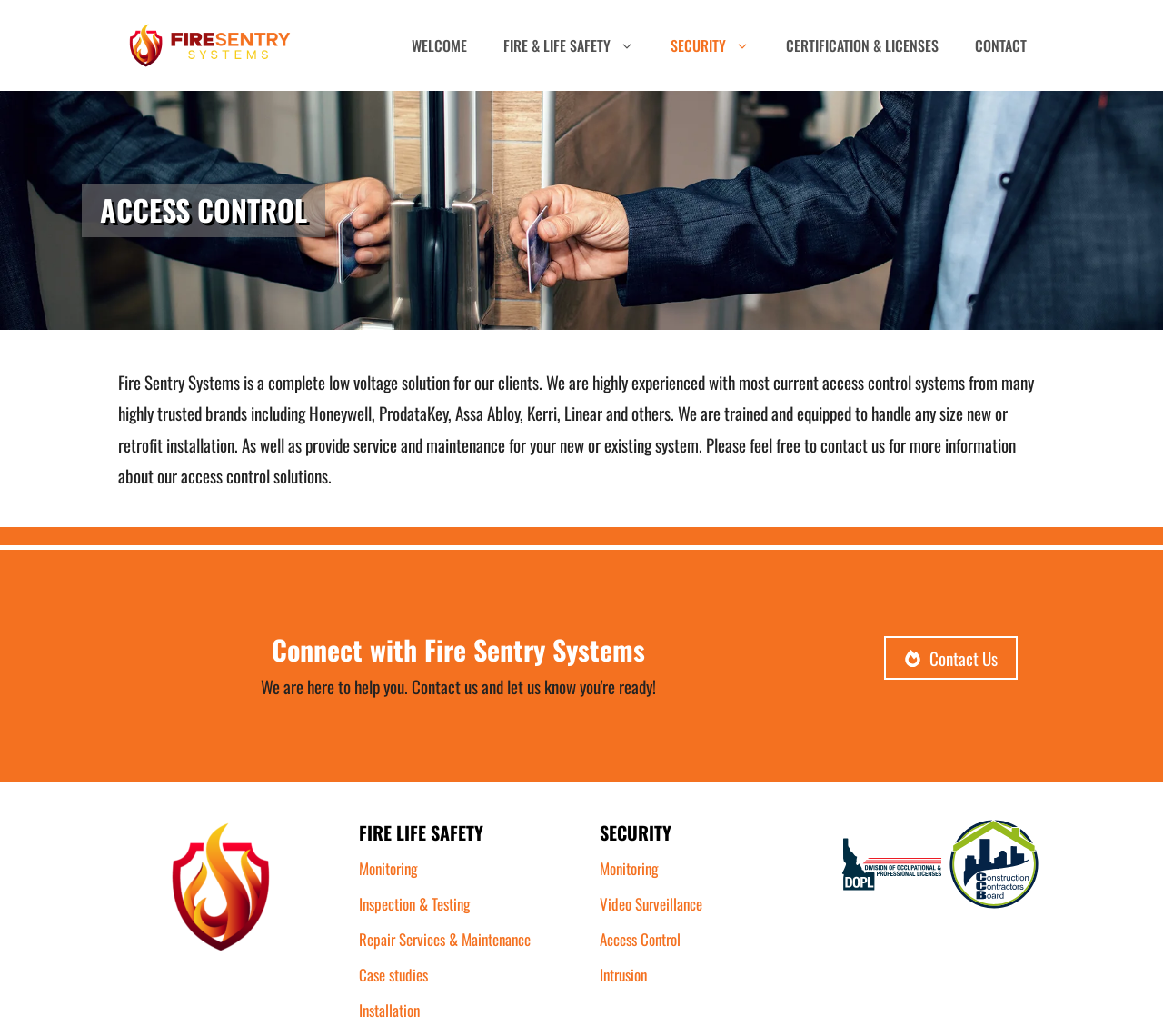What are the categories of services provided by Fire Sentry Systems?
Based on the image, answer the question with as much detail as possible.

The webpage is divided into sections, including 'FIRE LIFE SAFETY' and 'SECURITY', which suggests that Fire Sentry Systems provides services in these two categories.